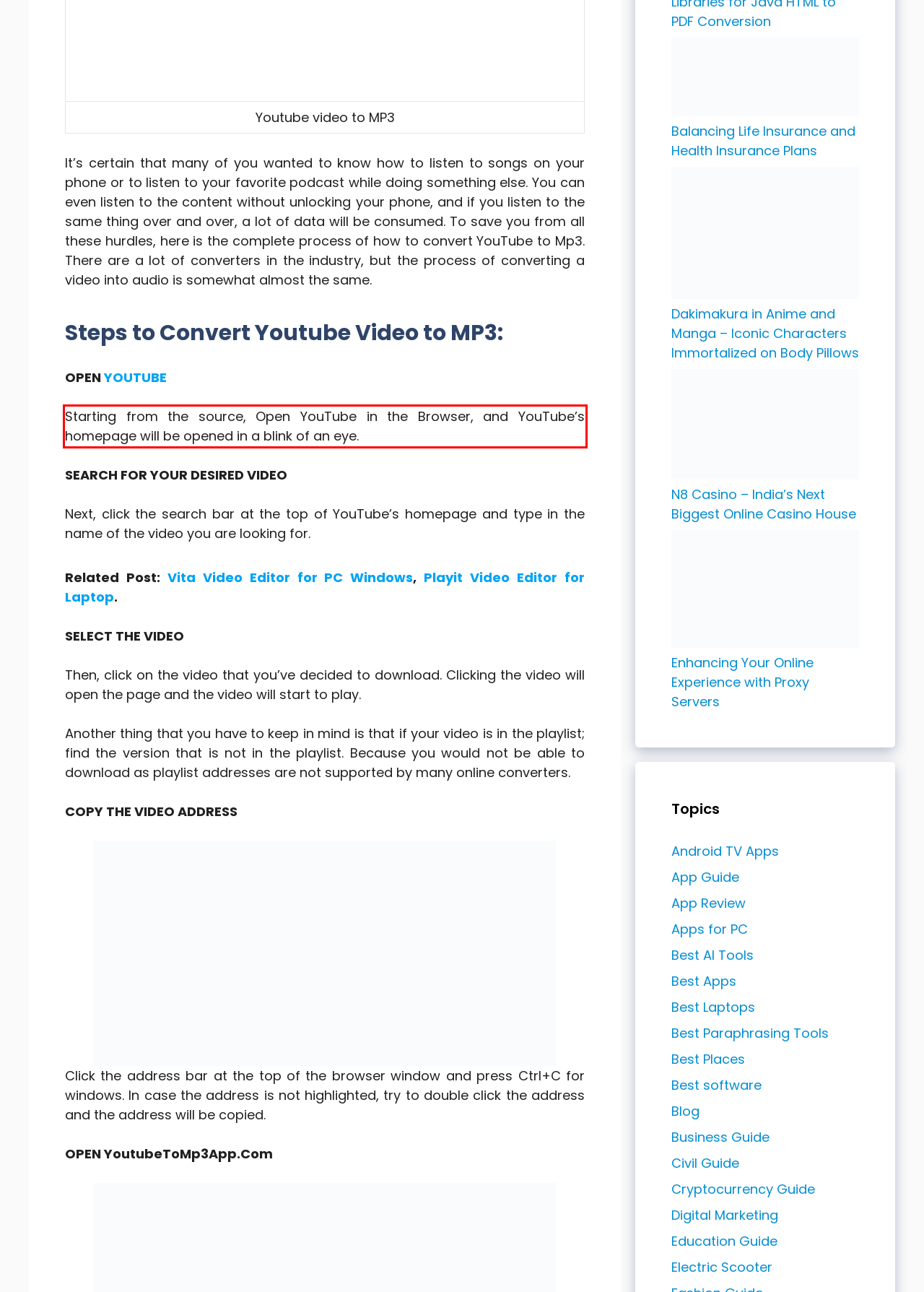You have a screenshot of a webpage with a UI element highlighted by a red bounding box. Use OCR to obtain the text within this highlighted area.

Starting from the source, Open YouTube in the Browser, and YouTube’s homepage will be opened in a blink of an eye.